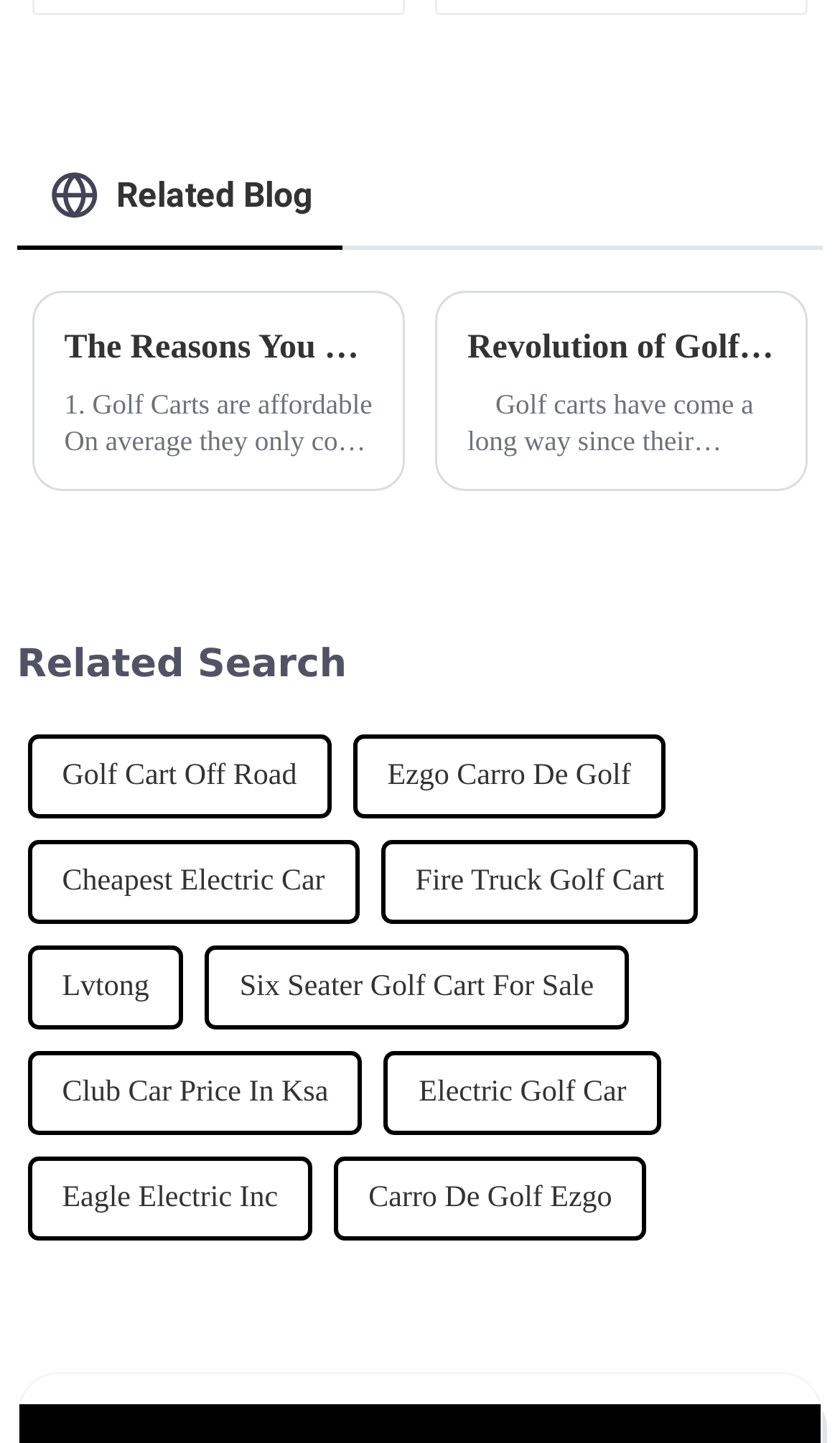Carefully observe the image and respond to the question with a detailed answer:
What is the second blog post about?

The second blog post is titled 'Revolution of Golf Carts: From Basic Transportation to Luxury Models' which indicates that the post is about the evolution of golf carts from basic transportation to luxury models.